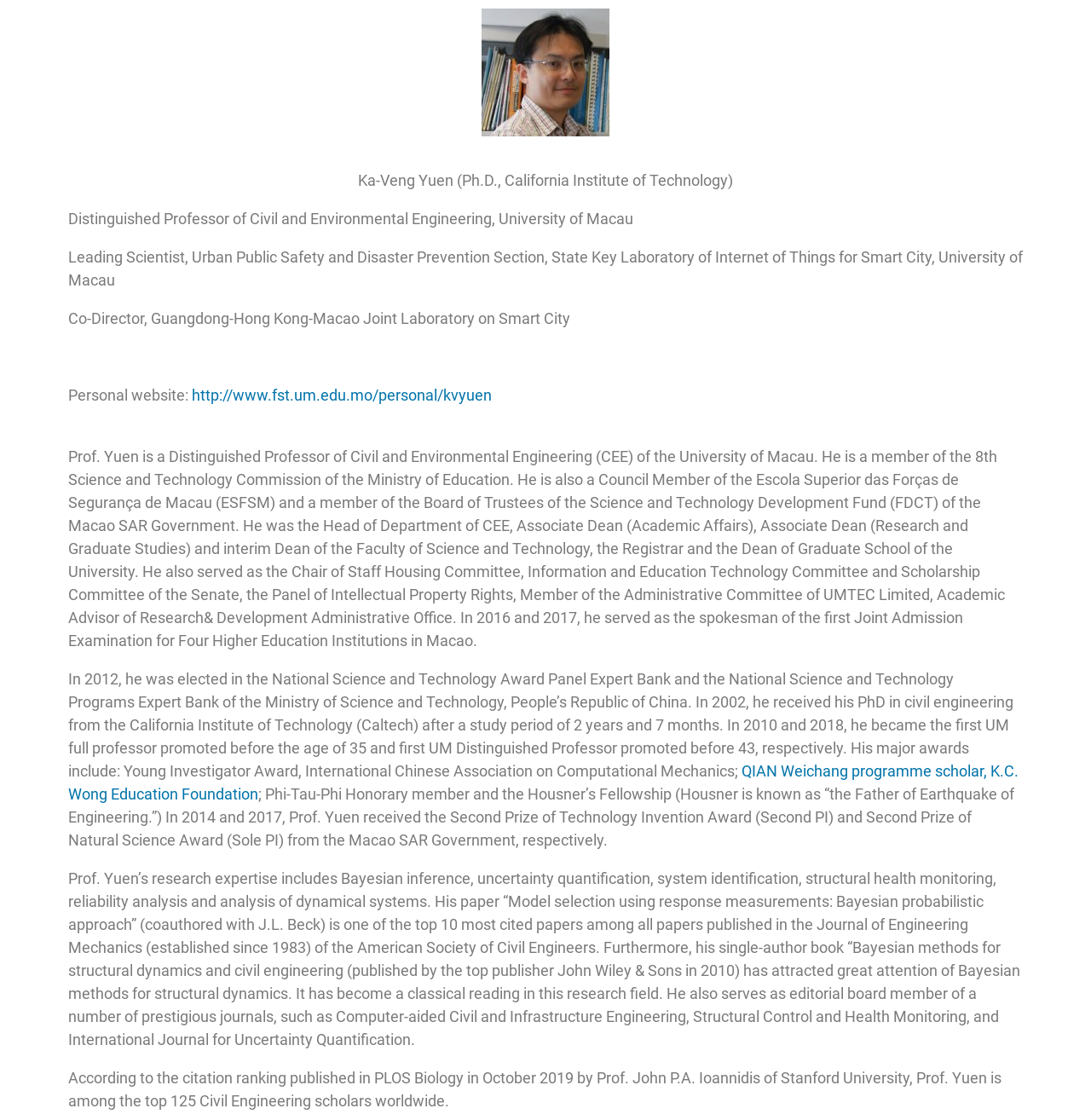Produce a meticulous description of the webpage.

The webpage is a biography of Prof. Yuen, a Distinguished Professor of Civil and Environmental Engineering at the University of Macau. At the top of the page, there is a heading with Prof. Yuen's name and his academic background. Below this, there are several lines of text that describe his current positions, including Leading Scientist and Co-Director of various research institutions.

Following this, there is a section that lists Prof. Yuen's personal website. The website URL is provided as a clickable link. Below this, there is a lengthy paragraph that describes Prof. Yuen's academic and administrative career, including his past positions at the University of Macau and his membership in various committees and boards.

The next section describes Prof. Yuen's awards and achievements, including his election to the National Science and Technology Award Panel Expert Bank and his receipt of the Young Investigator Award. There are also links to external websites, such as the QIAN Weichang programme scholar and the K.C. Wong Education Foundation.

The webpage then describes Prof. Yuen's research expertise, including Bayesian inference and structural health monitoring. It also mentions his publications, including a book on Bayesian methods for structural dynamics and civil engineering, and his editorial board memberships in various prestigious journals.

Finally, the webpage mentions Prof. Yuen's ranking as one of the top 125 Civil Engineering scholars worldwide, according to a citation ranking published in PLOS Biology in 2019. Overall, the webpage provides a detailed and comprehensive overview of Prof. Yuen's academic background, research expertise, and achievements.